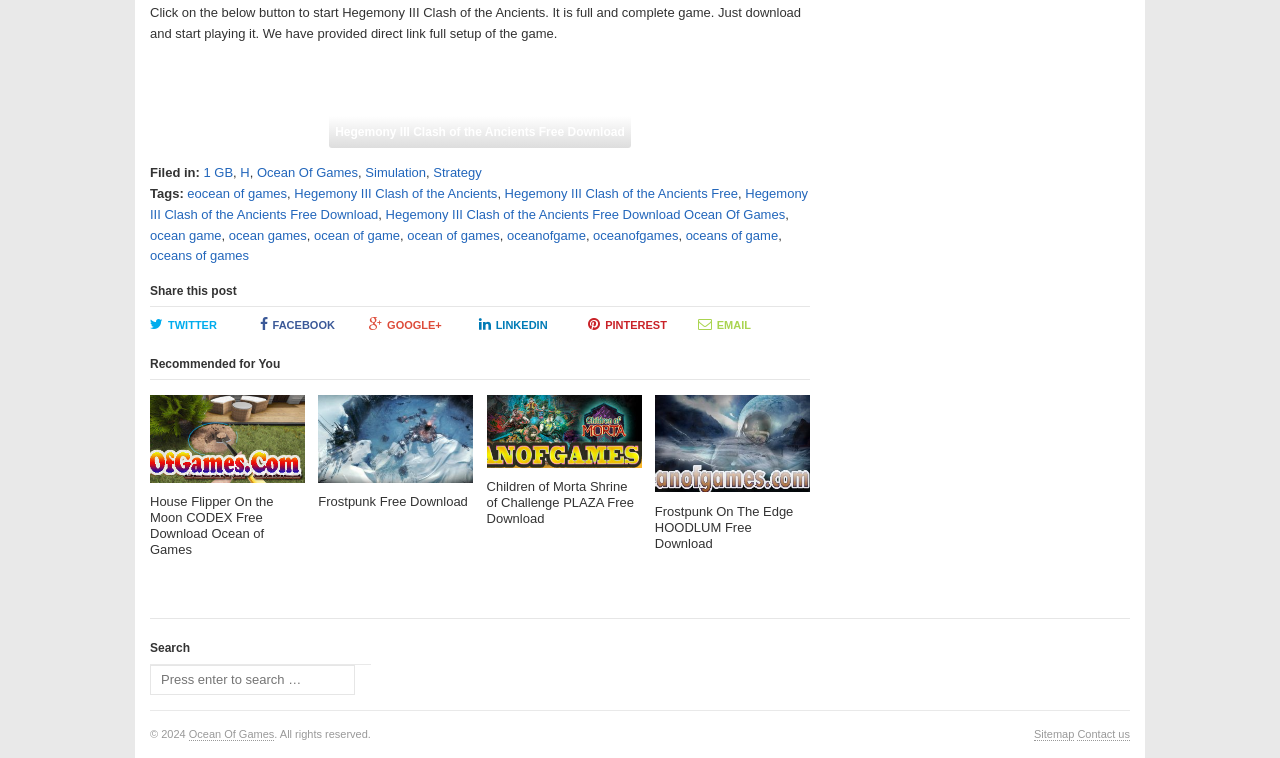Use a single word or phrase to answer the question:
What are the genres of the game?

Simulation, Strategy